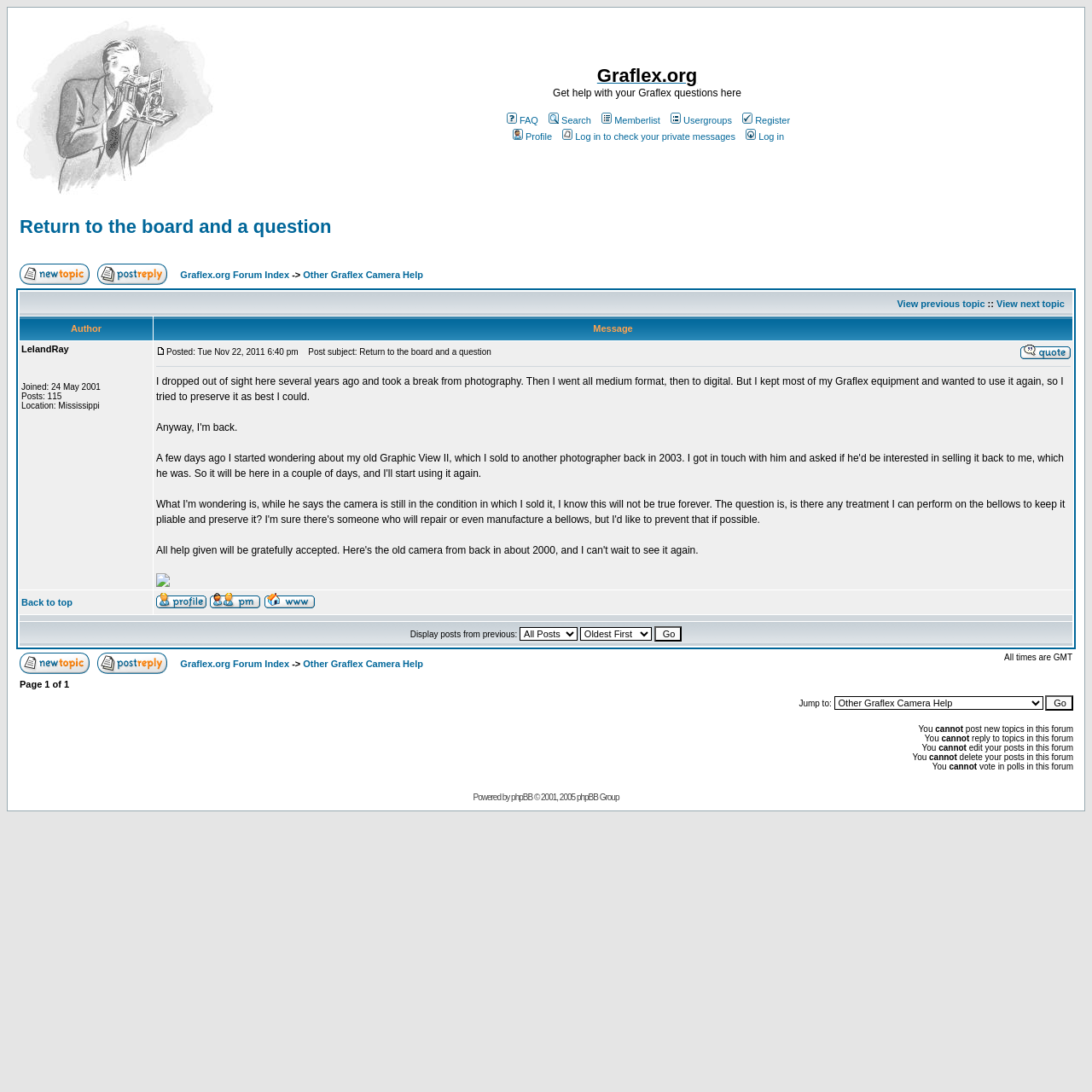Predict the bounding box coordinates of the UI element that matches this description: "View next topic". The coordinates should be in the format [left, top, right, bottom] with each value between 0 and 1.

[0.912, 0.274, 0.975, 0.283]